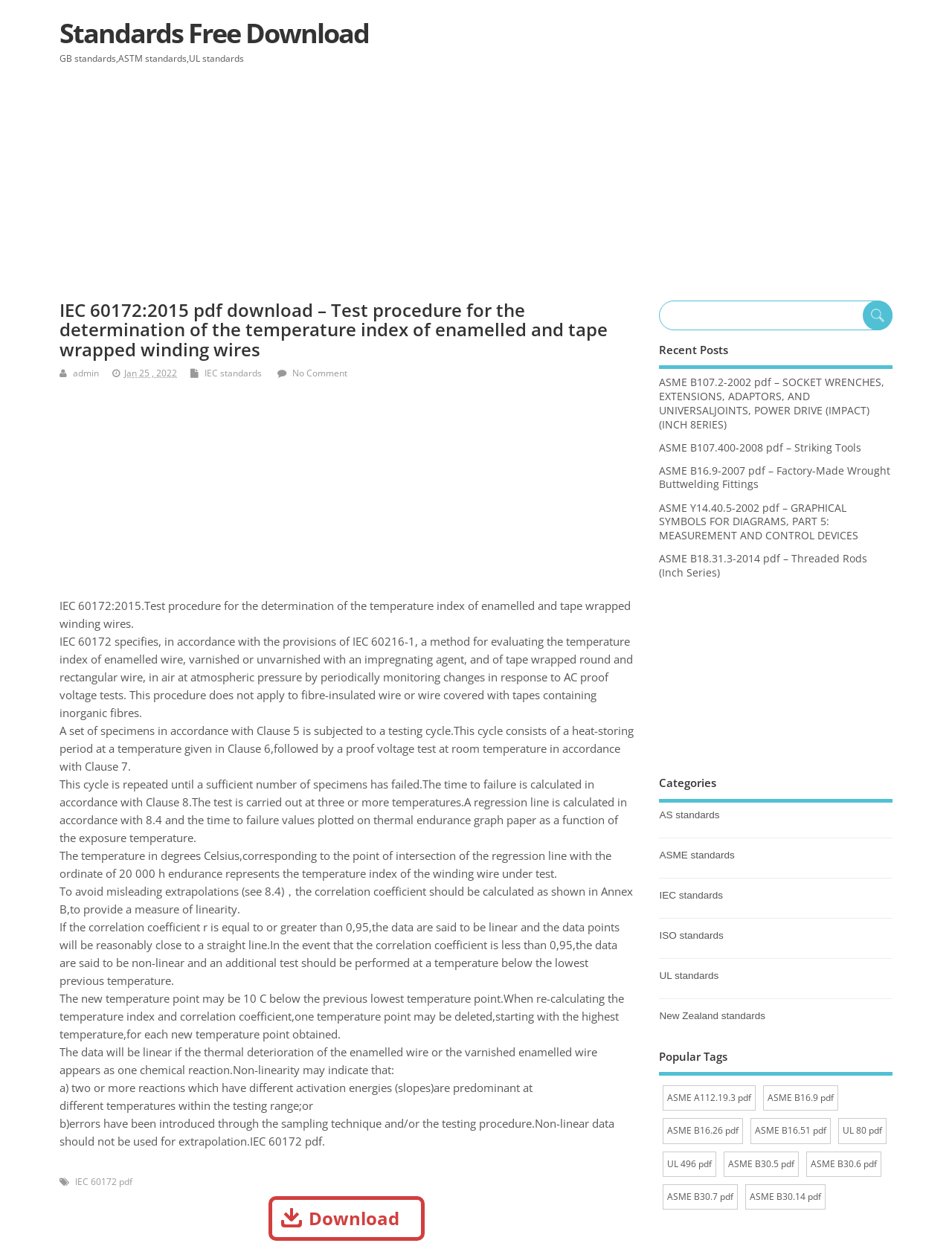Kindly determine the bounding box coordinates for the clickable area to achieve the given instruction: "View recent posts".

[0.693, 0.274, 0.938, 0.296]